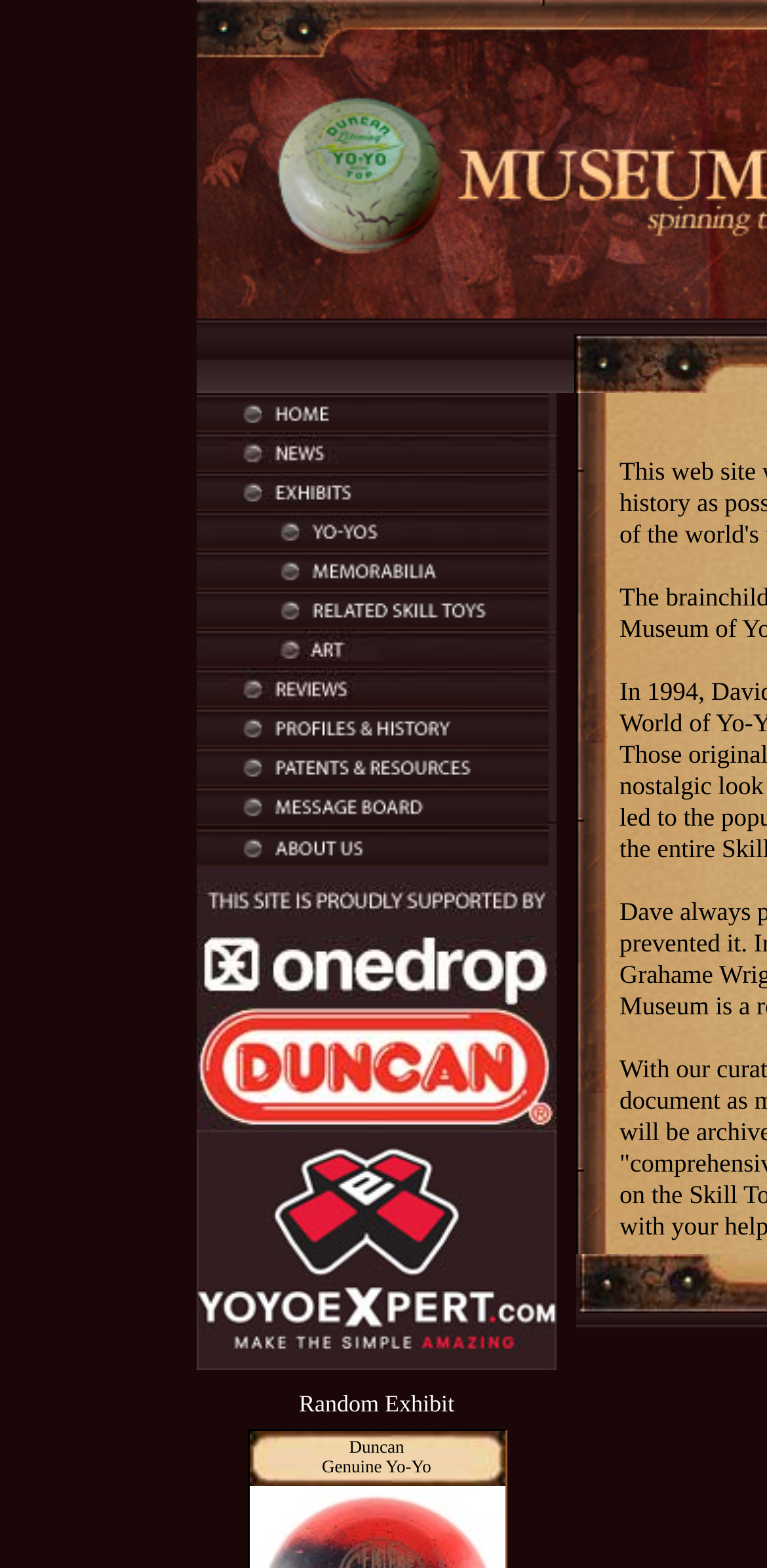Pinpoint the bounding box coordinates of the clickable element needed to complete the instruction: "Visit the Duncan Genuine Yo-Yo page". The coordinates should be provided as four float numbers between 0 and 1: [left, top, right, bottom].

[0.42, 0.916, 0.562, 0.941]